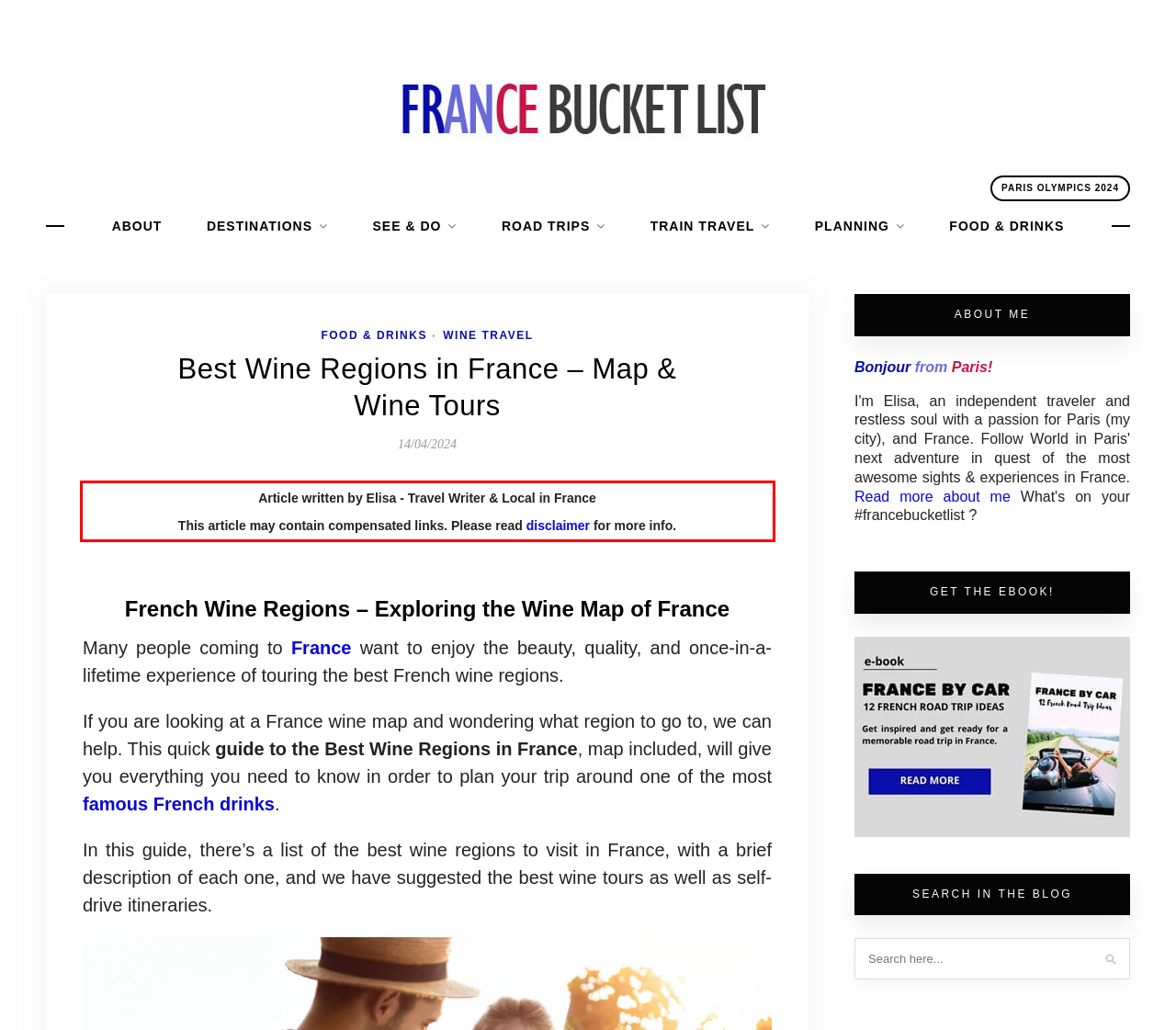Review the webpage screenshot provided, and perform OCR to extract the text from the red bounding box.

Article written by Elisa - Travel Writer & Local in France This article may contain compensated links. Please read disclaimer for more info.